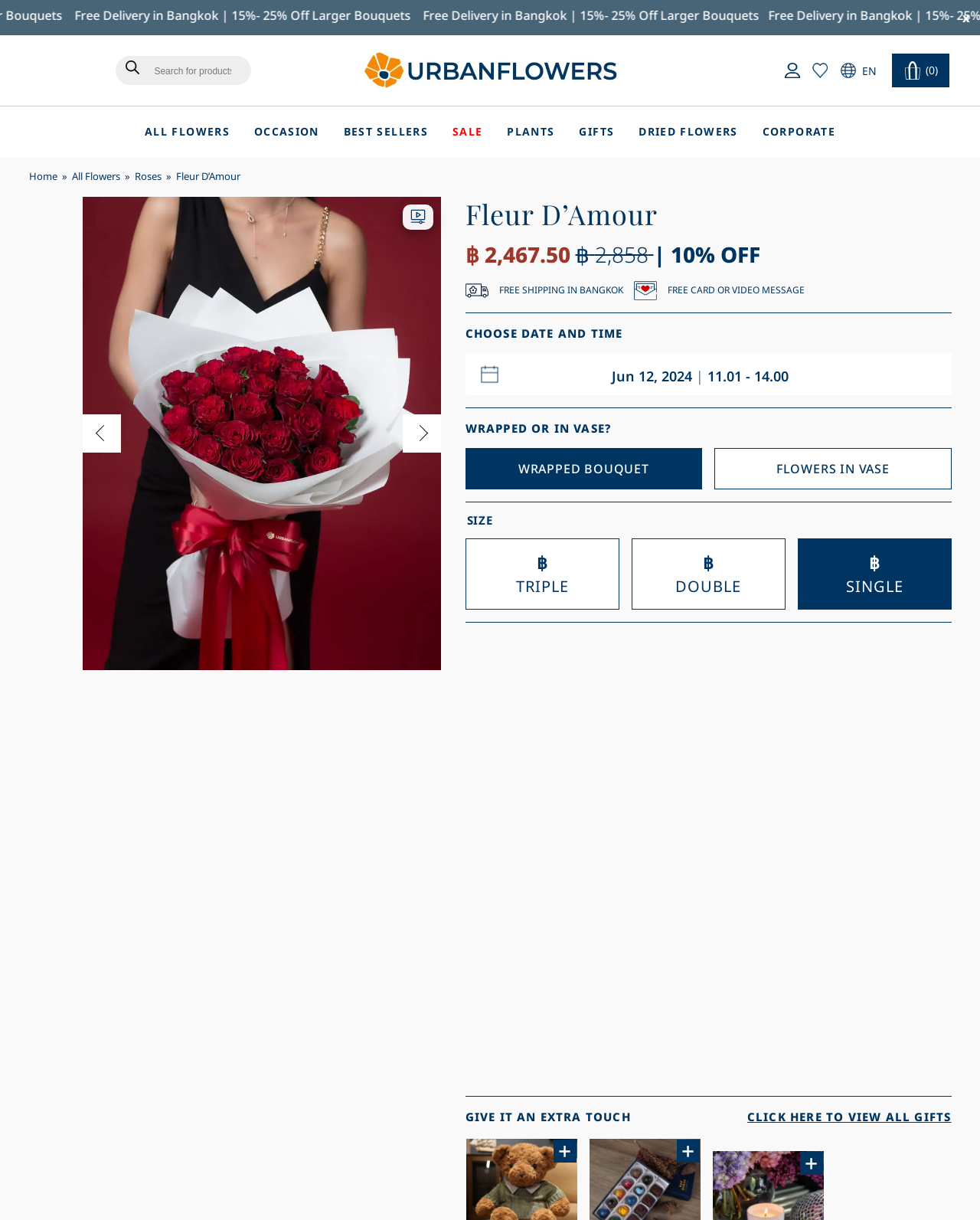What is the discount percentage?
Answer the question with just one word or phrase using the image.

10% OFF